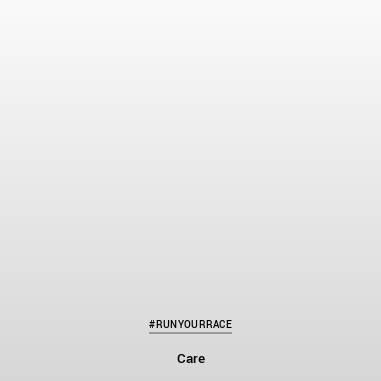Provide an extensive narrative of what is shown in the image.

The image features the text "#RUNYOURRACE" prominently displayed at the top, symbolizing a motivational or inspirational theme, encouraging individuals to focus on their personal journeys and spiritual paths. Beneath this, the word "Care" is centered, possibly indicating the importance of compassion and concern in one's spiritual or communal life. The overall layout suggests a clean and modern design, likely aimed at fostering reflection and engagement with the themes of individuality and community in a faith-based context. The minimalist background complements the text, drawing attention to its message without distraction.